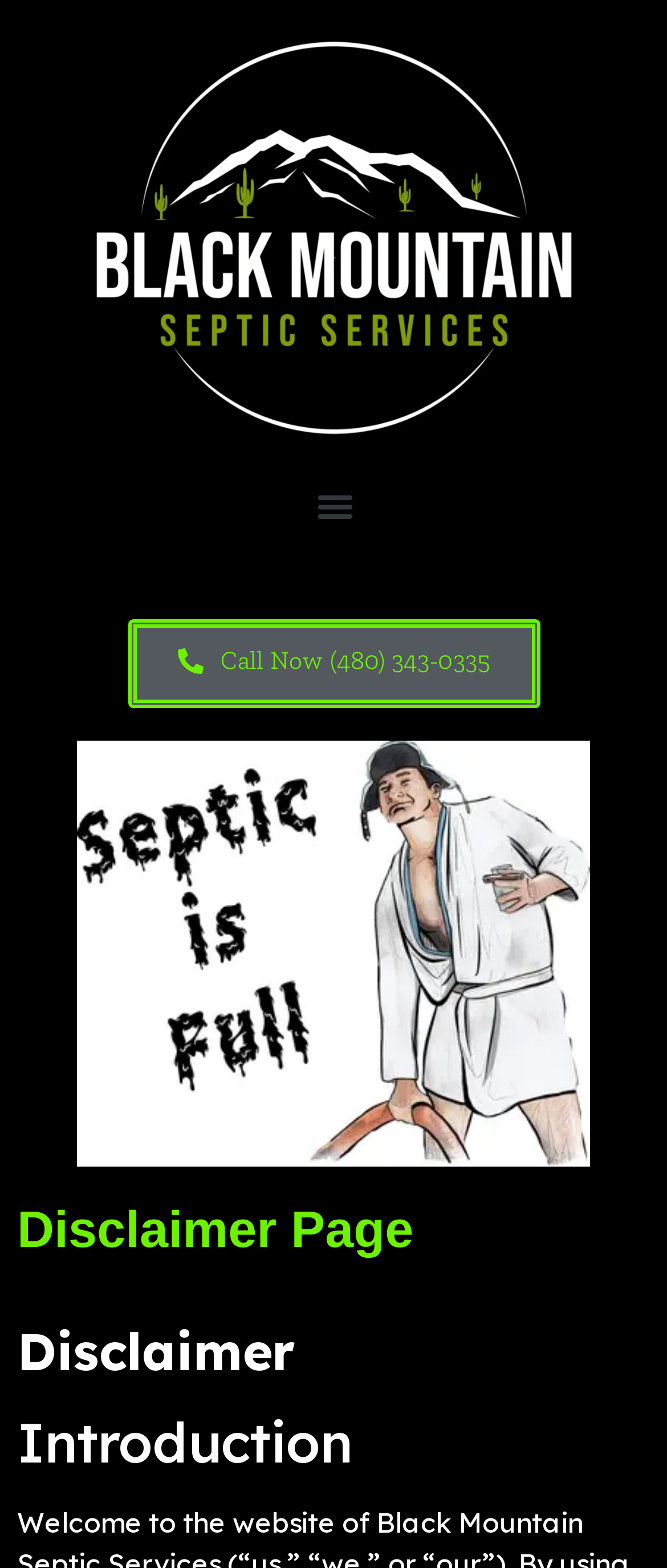Examine the image and give a thorough answer to the following question:
What is the topic of the page?

Based on the headings 'Disclaimer' and 'Disclaimer Page', I inferred that the topic of the page is related to a disclaimer.